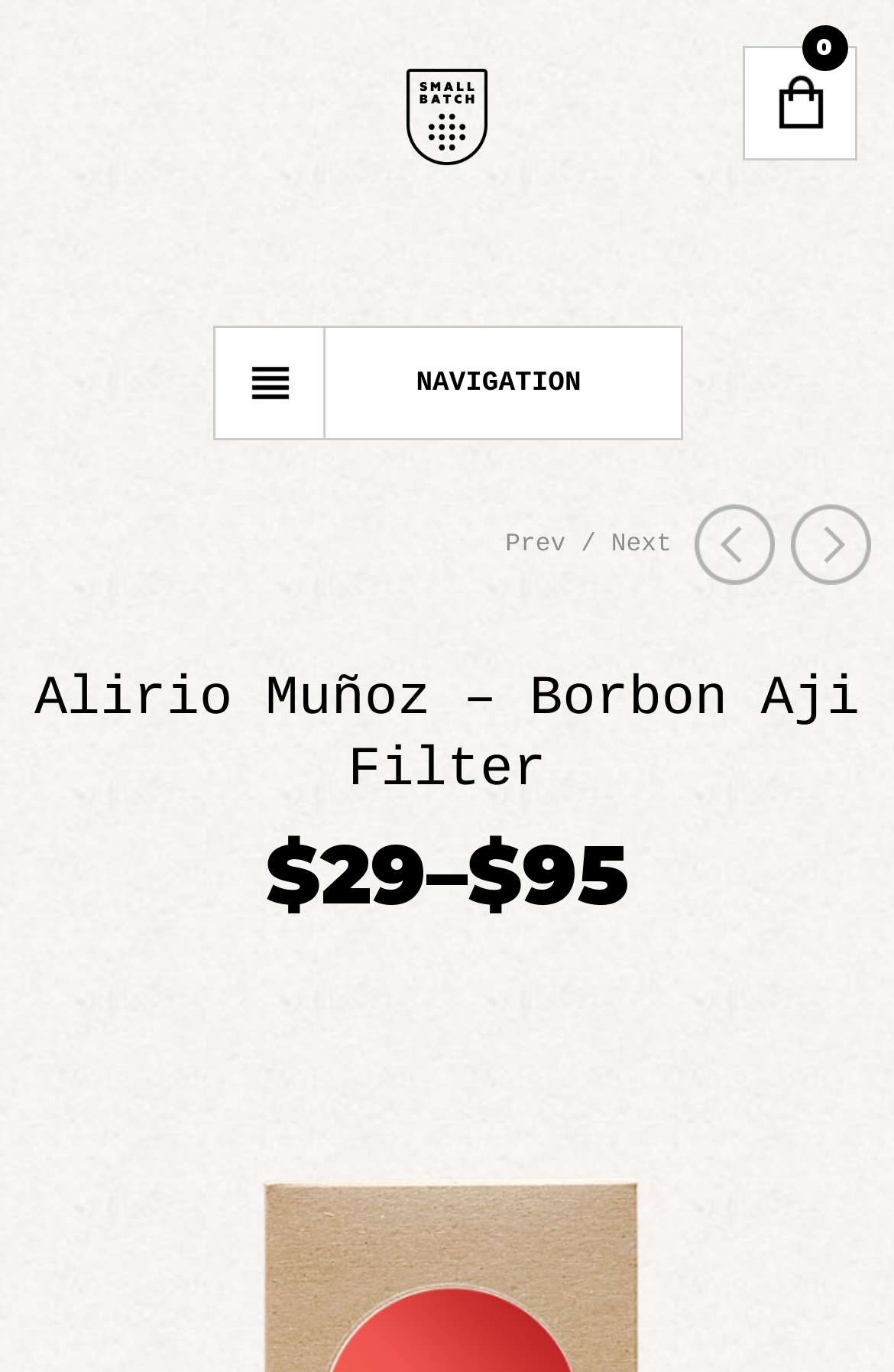What is the text of the webpage's headline?

Alirio Muñoz – Borbon Aji Filter